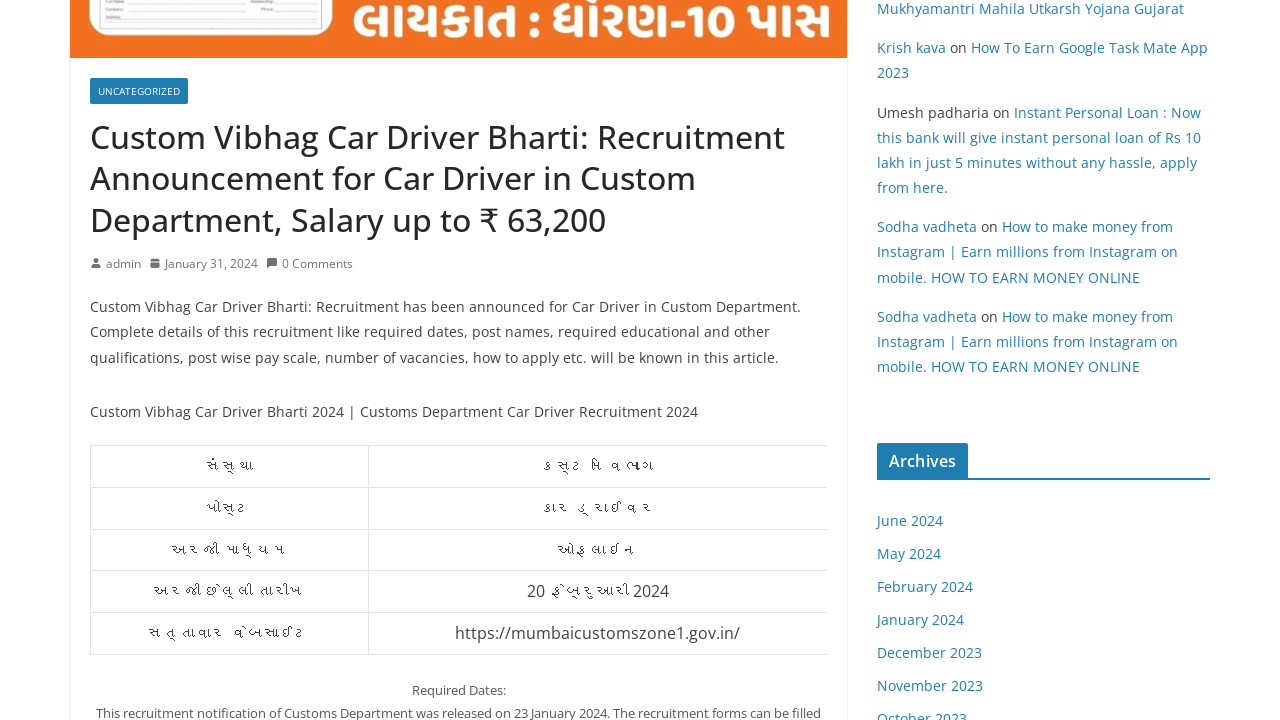Please determine the bounding box coordinates of the element's region to click for the following instruction: "Check the 'Archives' section".

[0.685, 0.616, 0.756, 0.664]